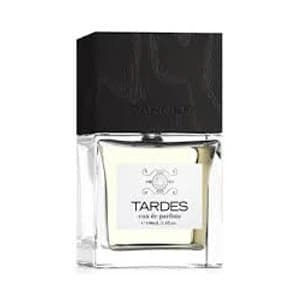What is the inspiration behind the perfume 'Tardes'? Using the information from the screenshot, answer with a single word or phrase.

Late summer afternoons